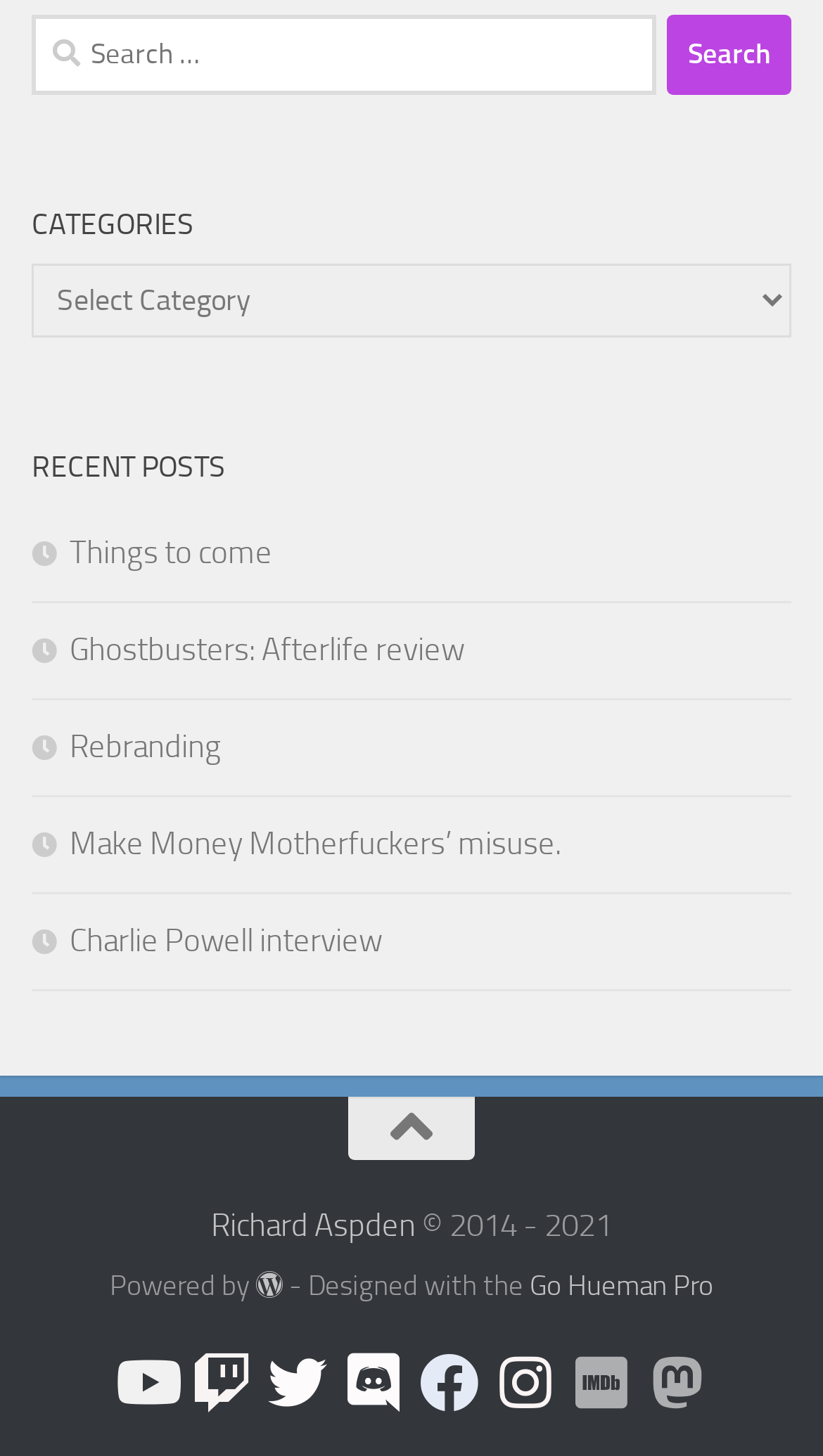What is the name of the theme used?
Based on the screenshot, provide your answer in one word or phrase.

Go Hueman Pro